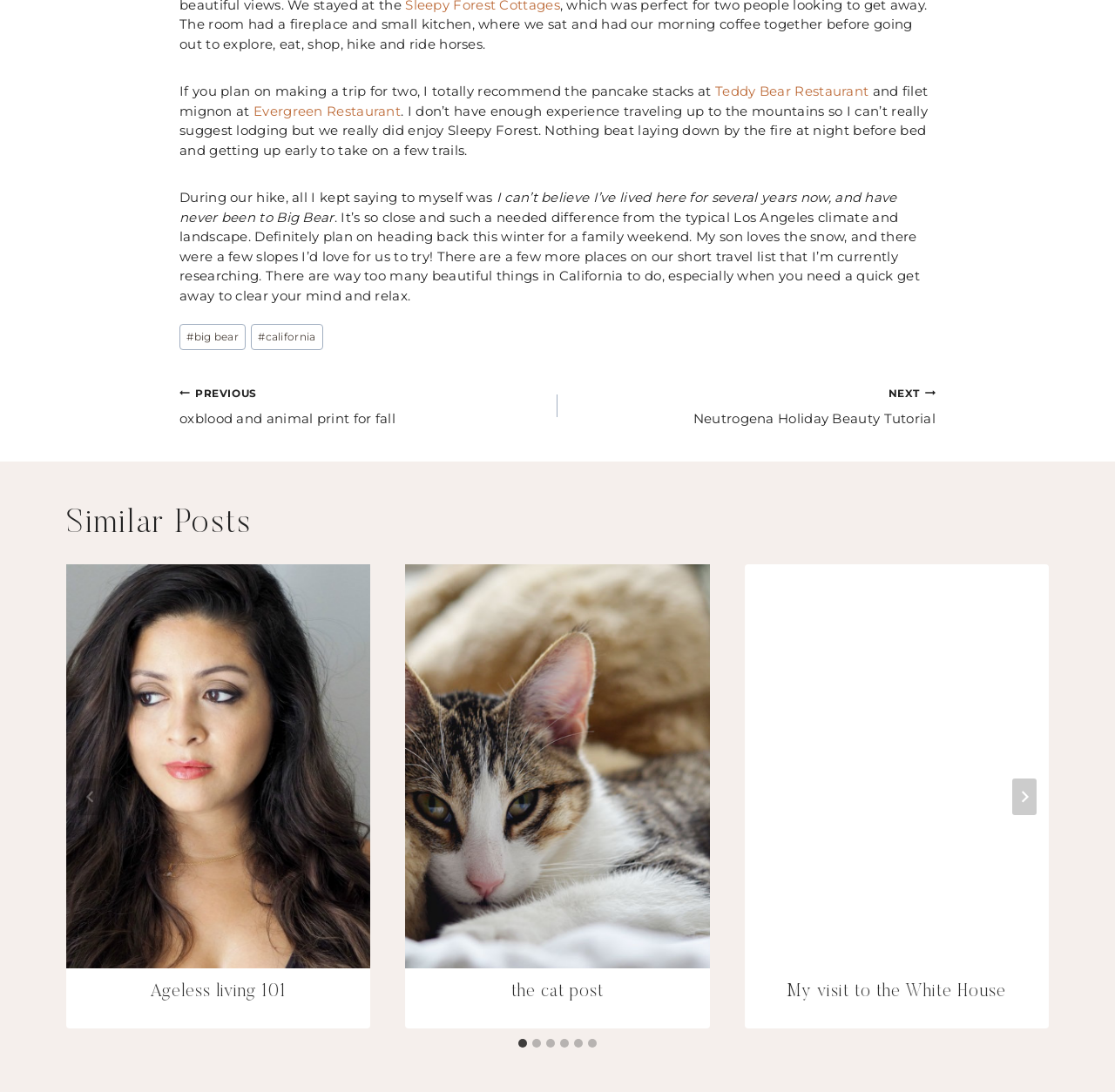Locate the bounding box coordinates of the element that should be clicked to fulfill the instruction: "Click on the link to Ageless living 101".

[0.059, 0.517, 0.332, 0.887]